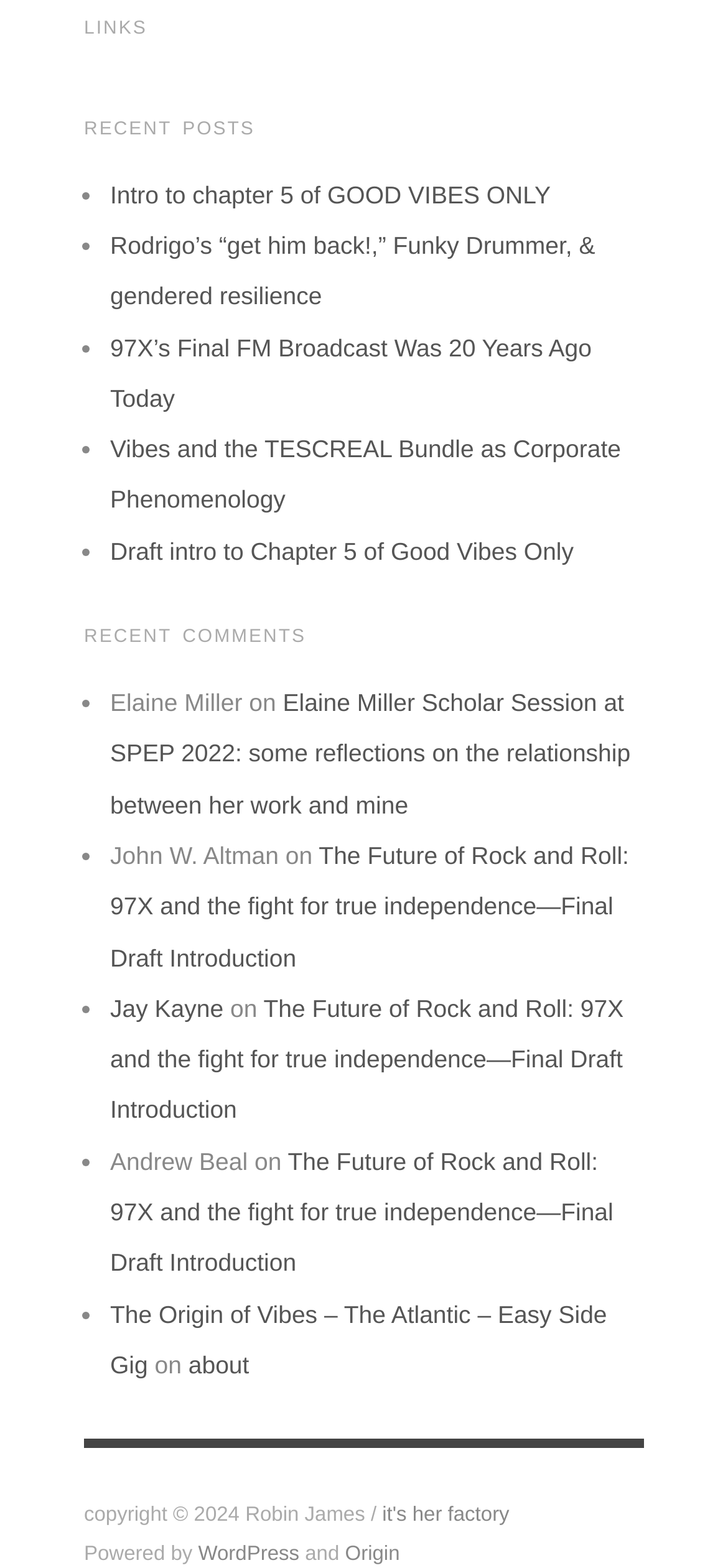Determine the bounding box for the UI element described here: "WordPress".

[0.272, 0.984, 0.411, 0.999]